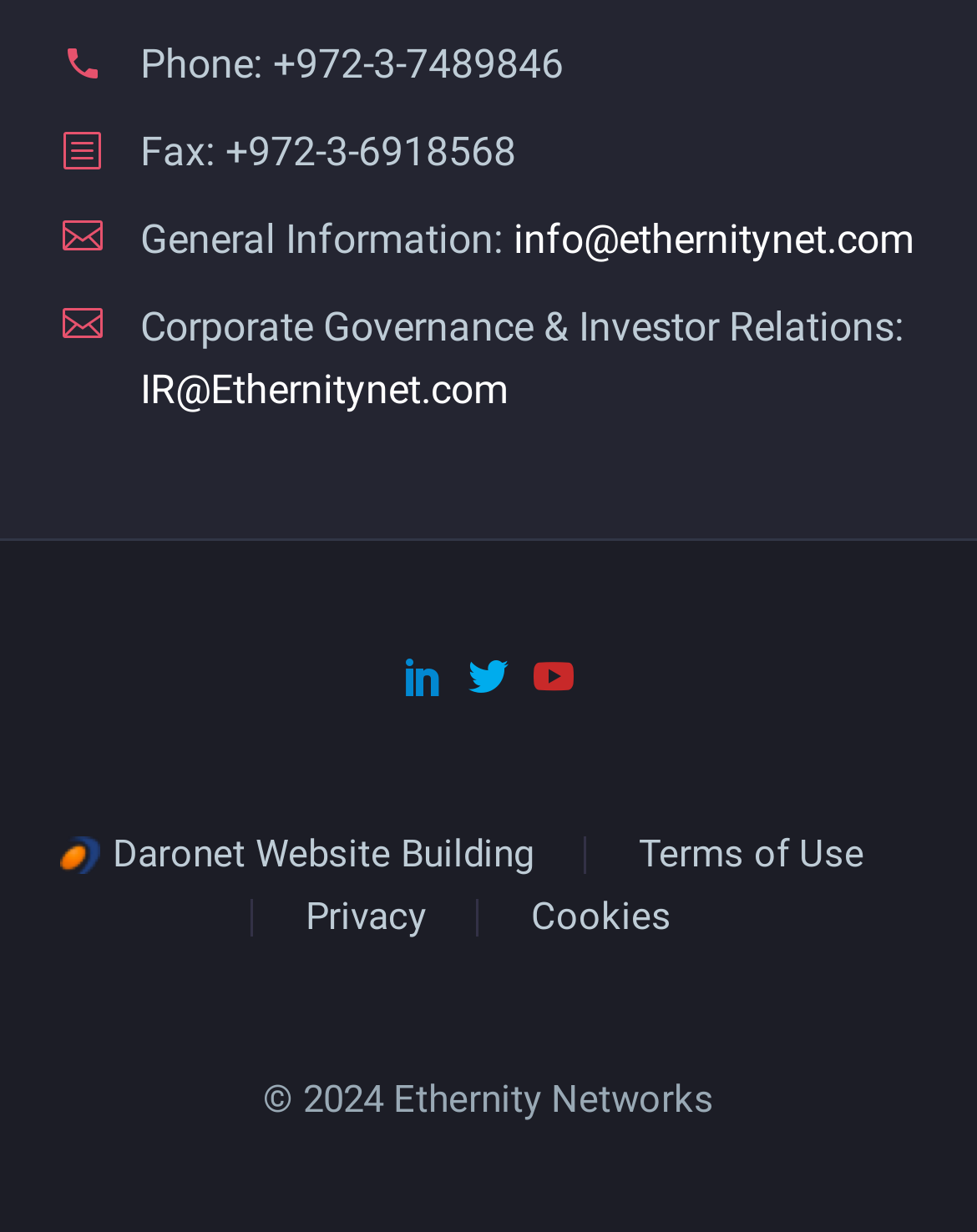What is the email address for general information?
Using the image as a reference, answer the question with a short word or phrase.

info@ethernitynet.com